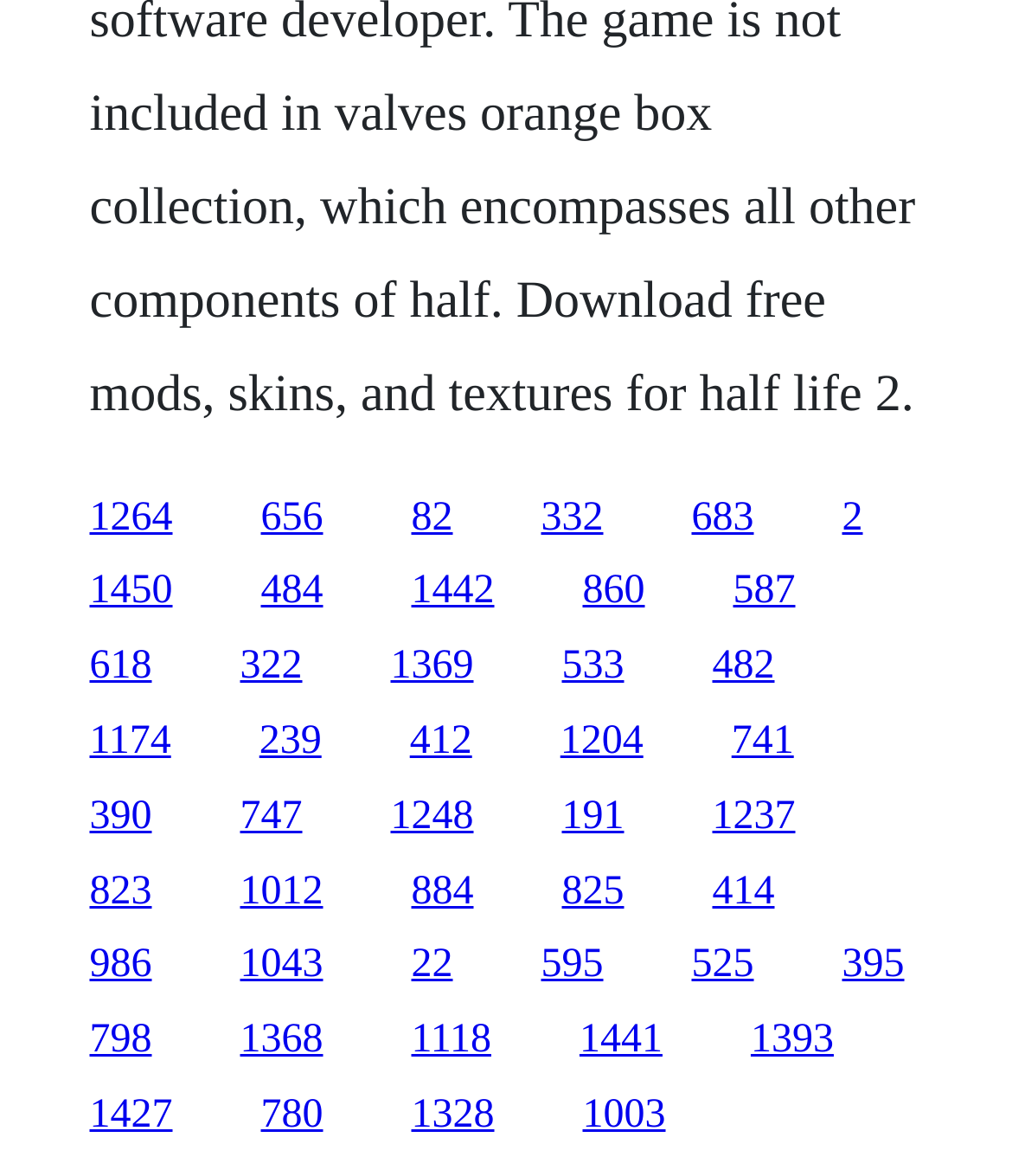Please specify the bounding box coordinates of the element that should be clicked to execute the given instruction: 'Explore Spore Storage guide'. Ensure the coordinates are four float numbers between 0 and 1, expressed as [left, top, right, bottom].

None